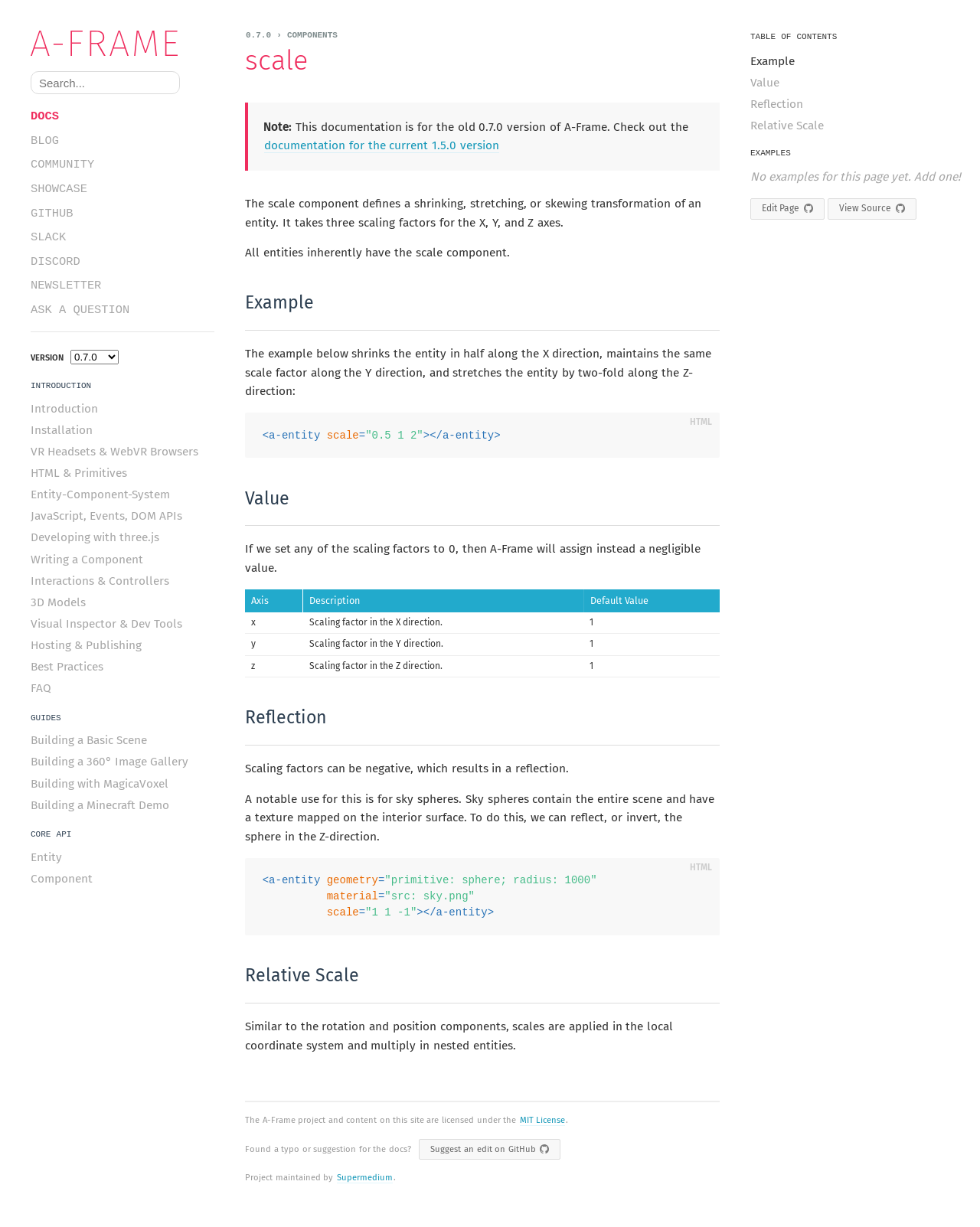Produce an extensive caption that describes everything on the webpage.

This webpage is about A-Frame, a framework for building virtual reality experiences. At the top, there is a header section with a link to "A-Frame" and a search input field. Below the header, there is a navigation menu with links to various sections, including "DOCS", "BLOG", "COMMUNITY", "SHOWCASE", "GITHUB", "SLACK", "DISCORD", "NEWSLETTER", and "ASK A QUESTION".

On the left side of the page, there is a sidebar with links to different topics, including "INTRODUCTION", "INSTALLATION", "VR Headsets & WebVR Browsers", and many others. These links are organized under headings such as "GUIDES", "CORE API", and "COMPONENTS".

The main content area of the page is dedicated to explaining the "scale" component in A-Frame. There is a heading that reads "scale" and a blockquote with a note about the documentation being for an old version of A-Frame. Below this, there is a paragraph of text that explains what the scale component does and how it works.

Further down the page, there are several sections with headings such as "Example", "Value", and "Properties". These sections provide more detailed information about the scale component, including an example of how to use it, a description of its value, and a table listing its properties.

Throughout the page, there are also various UI elements, such as links, headings, and tables, that provide additional information and functionality.